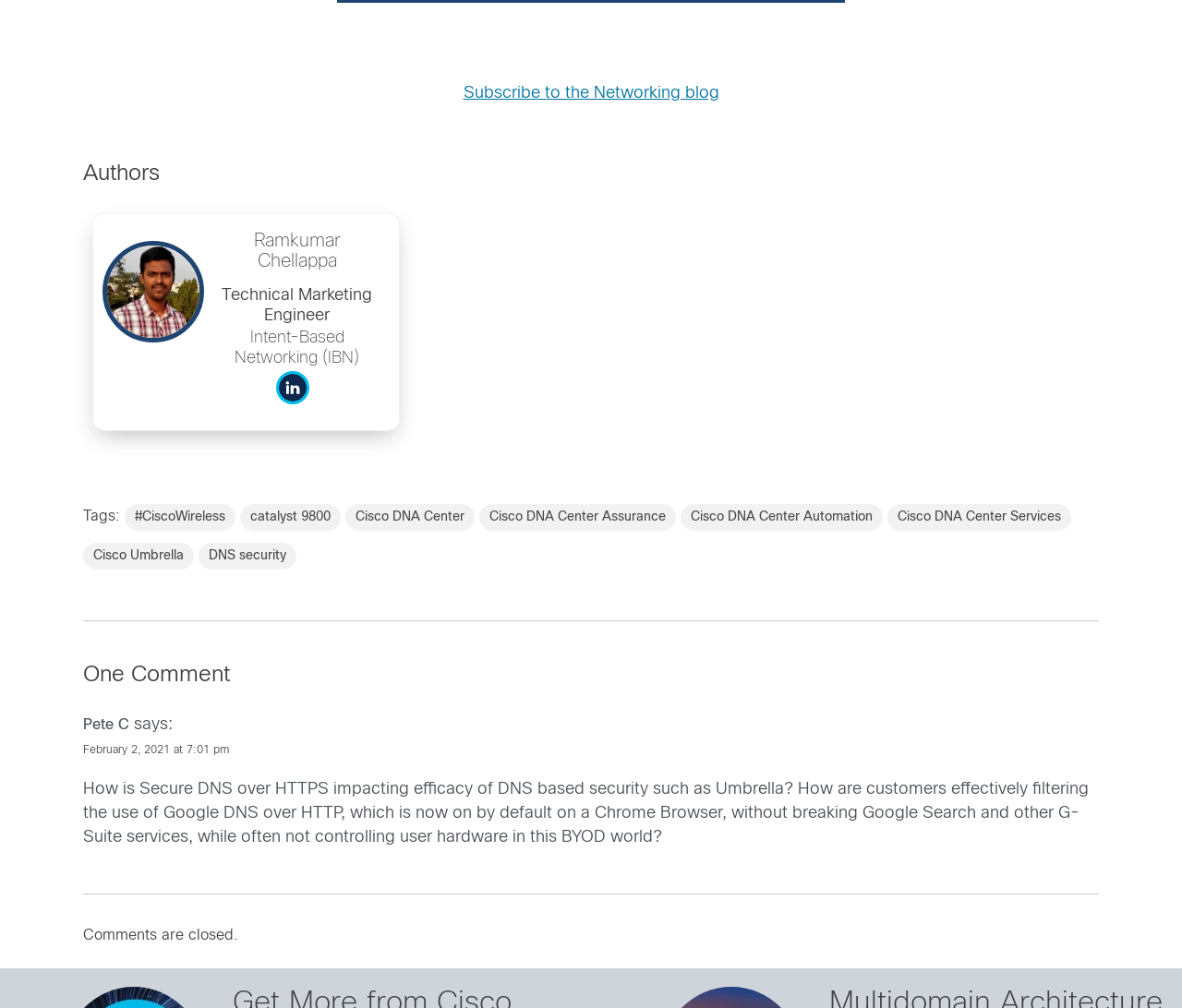From the webpage screenshot, predict the bounding box coordinates (top-left x, top-left y, bottom-right x, bottom-right y) for the UI element described here: Subscribe to the Networking blog

[0.392, 0.085, 0.608, 0.1]